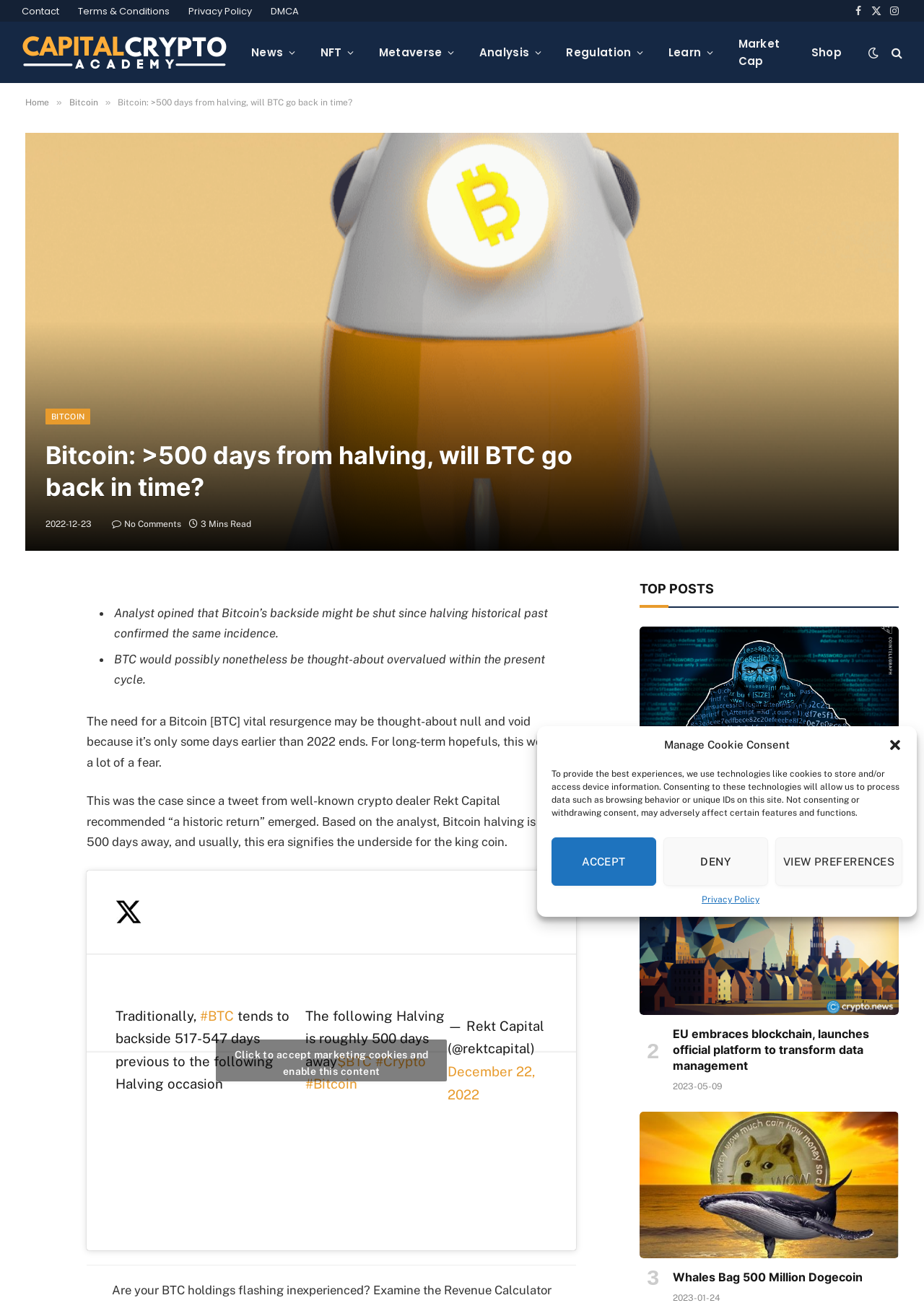Identify the bounding box coordinates of the element that should be clicked to fulfill this task: "Read the article about Defrost Finance". The coordinates should be provided as four float numbers between 0 and 1, i.e., [left, top, right, bottom].

[0.692, 0.481, 0.973, 0.593]